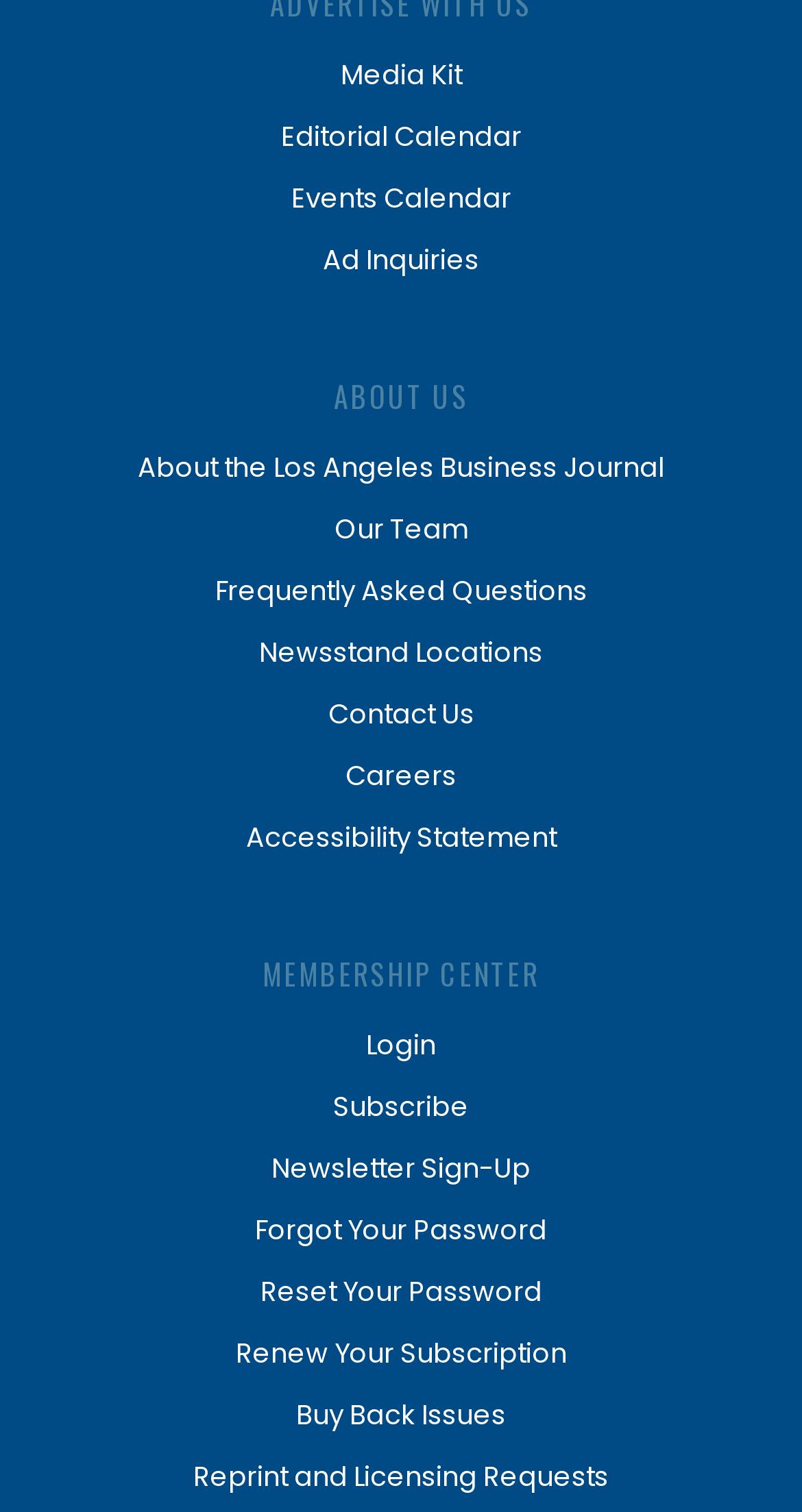Provide the bounding box coordinates, formatted as (top-left x, top-left y, bottom-right x, bottom-right y), with all values being floating point numbers between 0 and 1. Identify the bounding box of the UI element that matches the description: Reset Your Password

[0.241, 0.834, 0.759, 0.875]